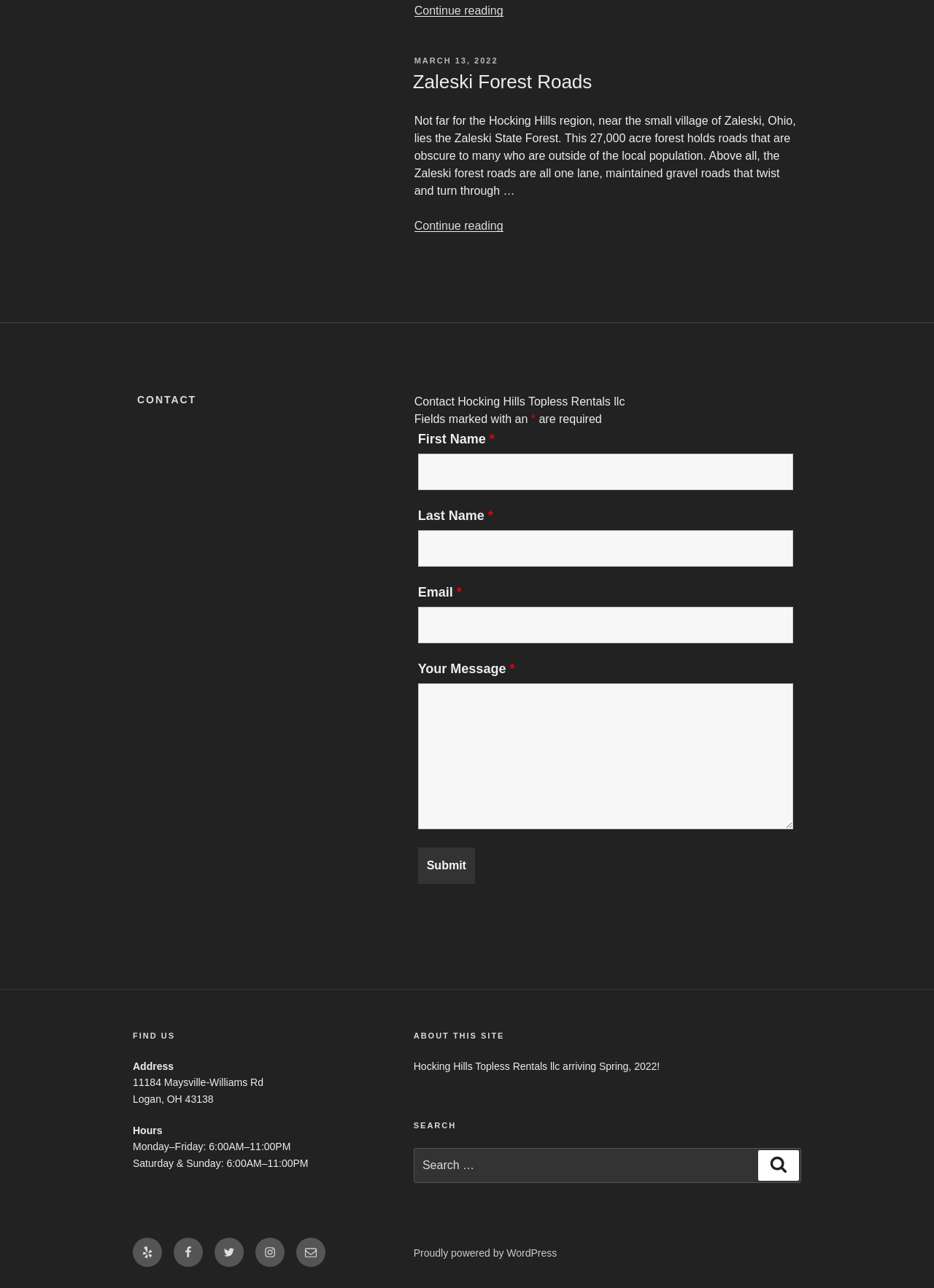What is the name of the forest mentioned in the article? Examine the screenshot and reply using just one word or a brief phrase.

Zaleski State Forest